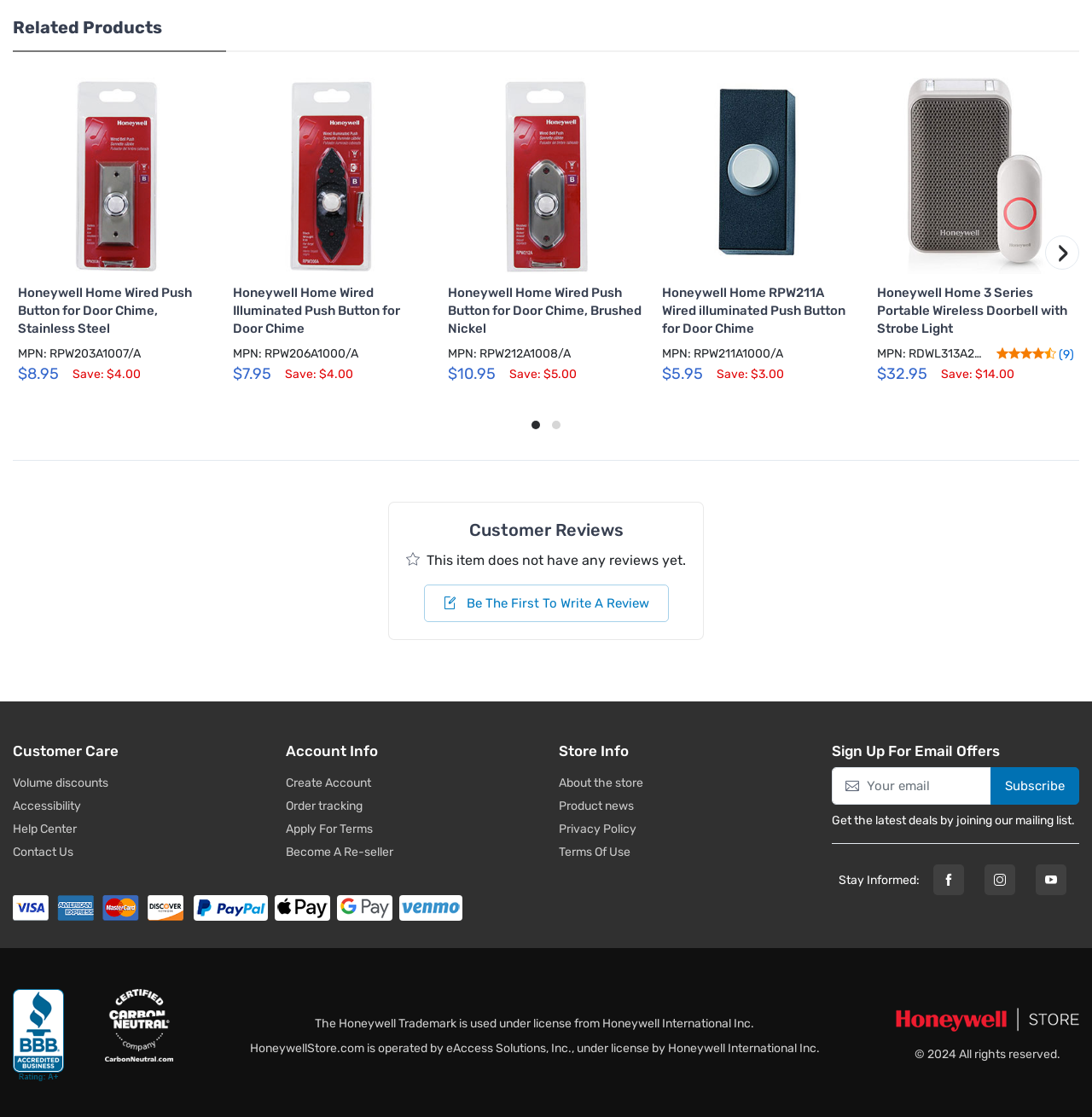Find the coordinates for the bounding box of the element with this description: "My Blog".

None